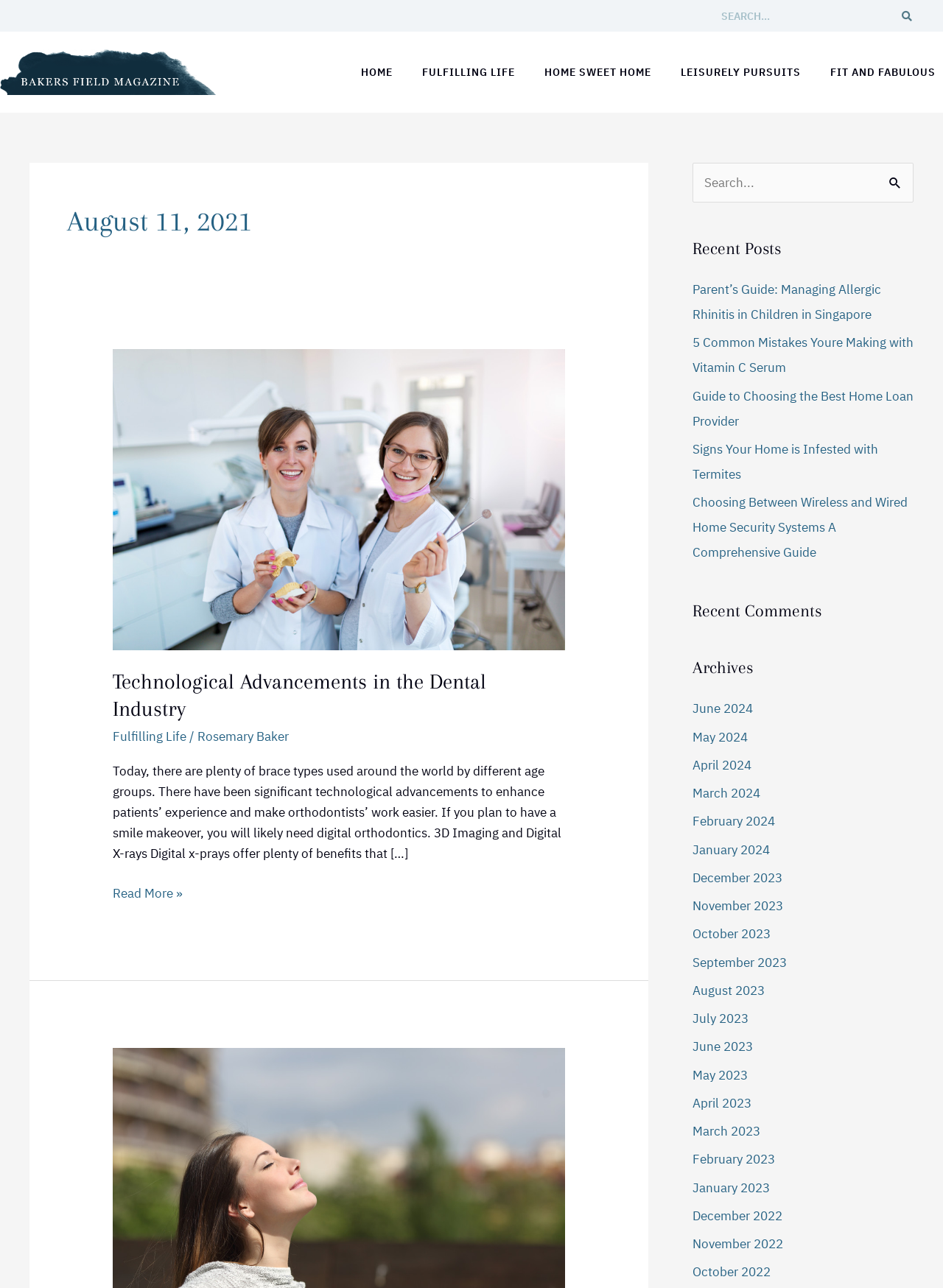Please study the image and answer the question comprehensively:
What is the main topic of the article?

The main topic of the article can be determined by looking at the heading 'Technological Advancements in the Dental Industry' and the content of the article, which discusses the use of digital orthodontics and 3D imaging in the dental industry.